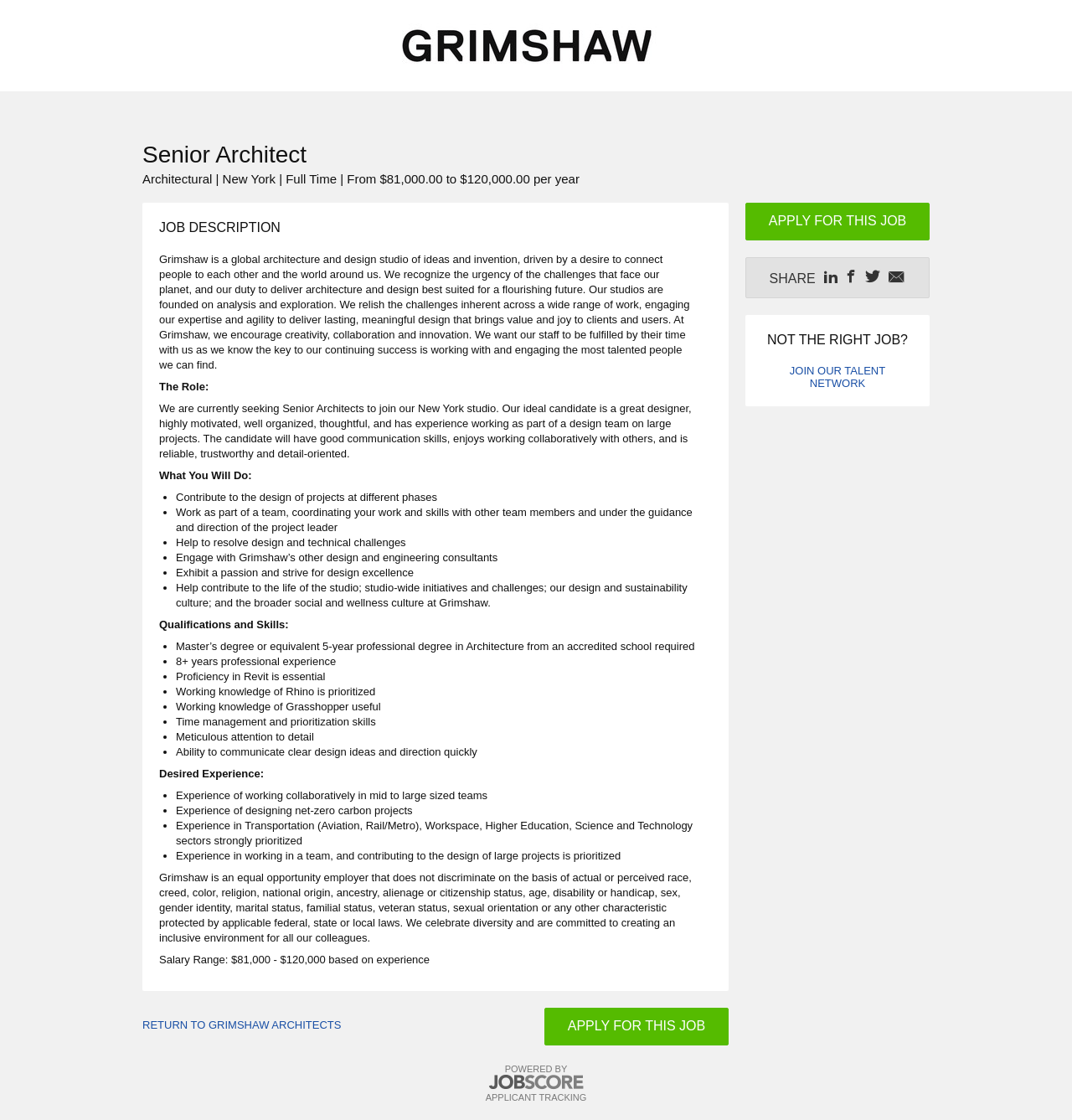What is the required degree for the Senior Architect position?
Answer with a single word or phrase by referring to the visual content.

Master's degree